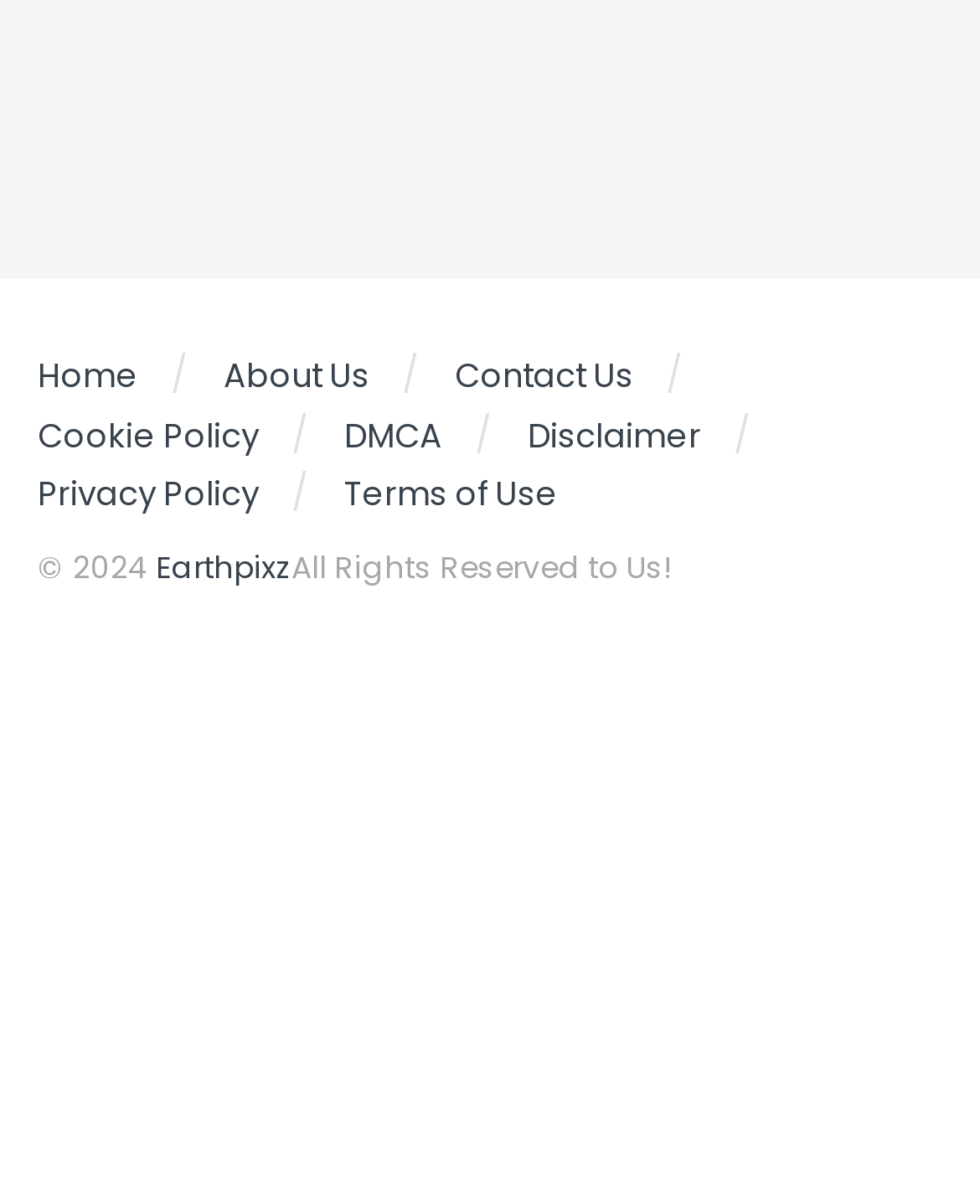Could you indicate the bounding box coordinates of the region to click in order to complete this instruction: "read disclaimer".

[0.538, 0.341, 0.715, 0.381]